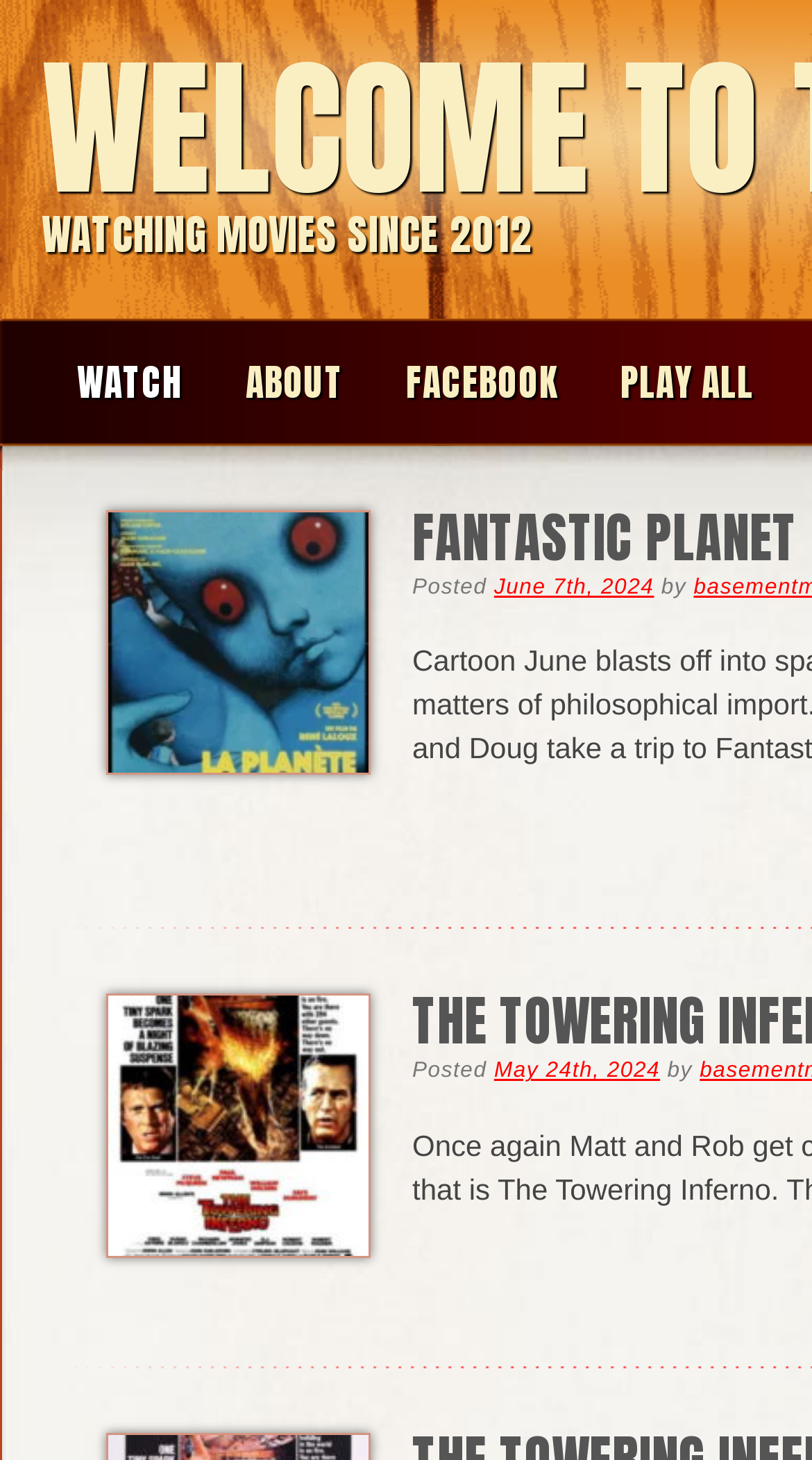Elaborate on the webpage's design and content in a detailed caption.

The webpage is titled "Welcome to the Basement | watching movies since 2012". At the top, there are four links aligned horizontally: "WATCH", "ABOUT", "FACEBOOK", and "PLAY ALL". 

Below the top links, there is a section with a link "FANTASTIC PLANET" positioned to the left. To the right of this link, there are two lines of text. The first line contains the text "Posted" followed by a link "June 7th, 2024" and an empty time element. The second line contains the text "by". 

Further down, there is another section with a similar structure. It has a link "FANTASTIC PLANET" (not shown in this section), but it is not visible in this accessibility tree. To the left, there is a text "Posted", followed by a link "May 24th, 2024" and an empty time element. To the right, there is a text "by".